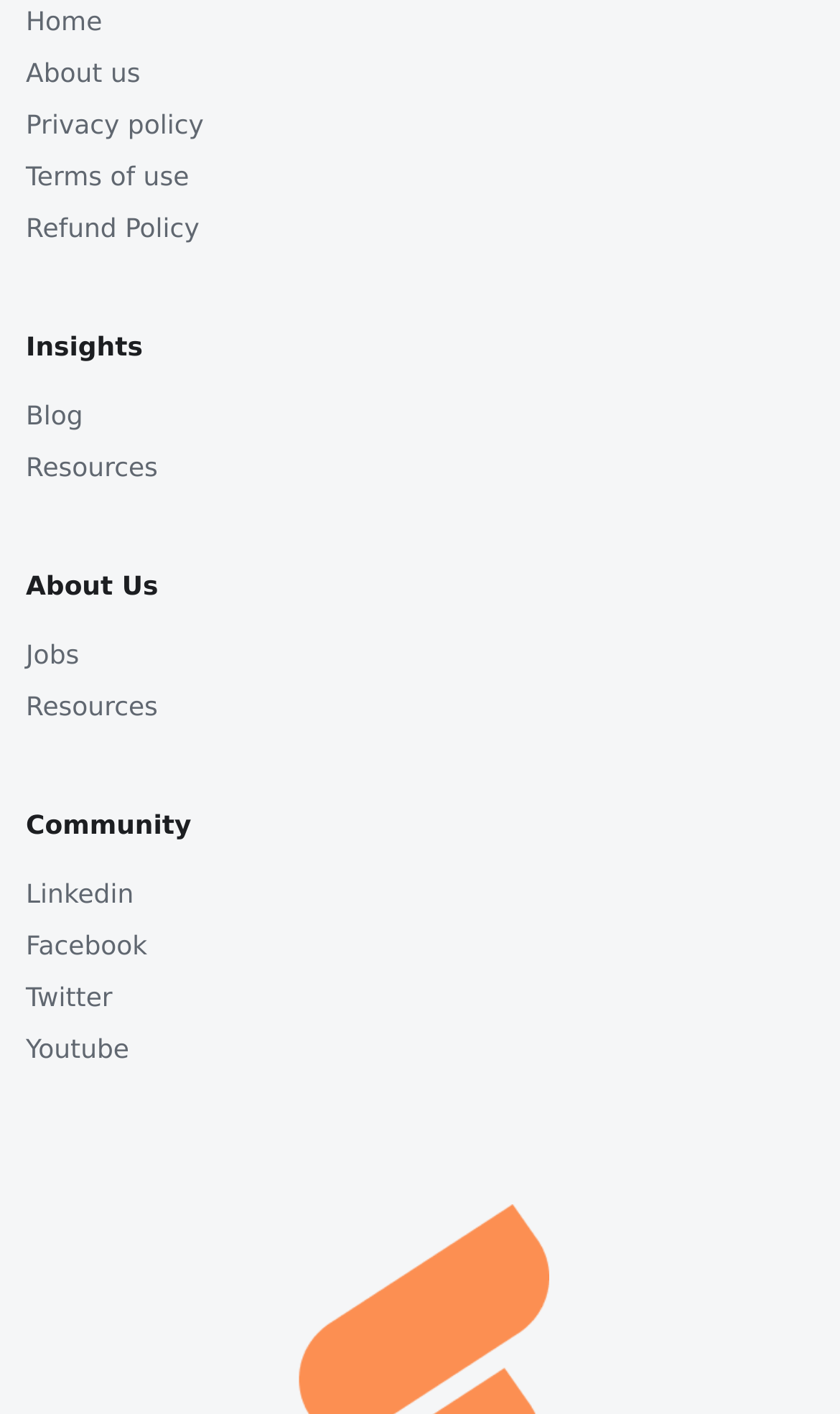Locate the bounding box coordinates of the area that needs to be clicked to fulfill the following instruction: "Read the refund policy". The coordinates should be in the format of four float numbers between 0 and 1, namely [left, top, right, bottom].

[0.031, 0.143, 0.969, 0.179]